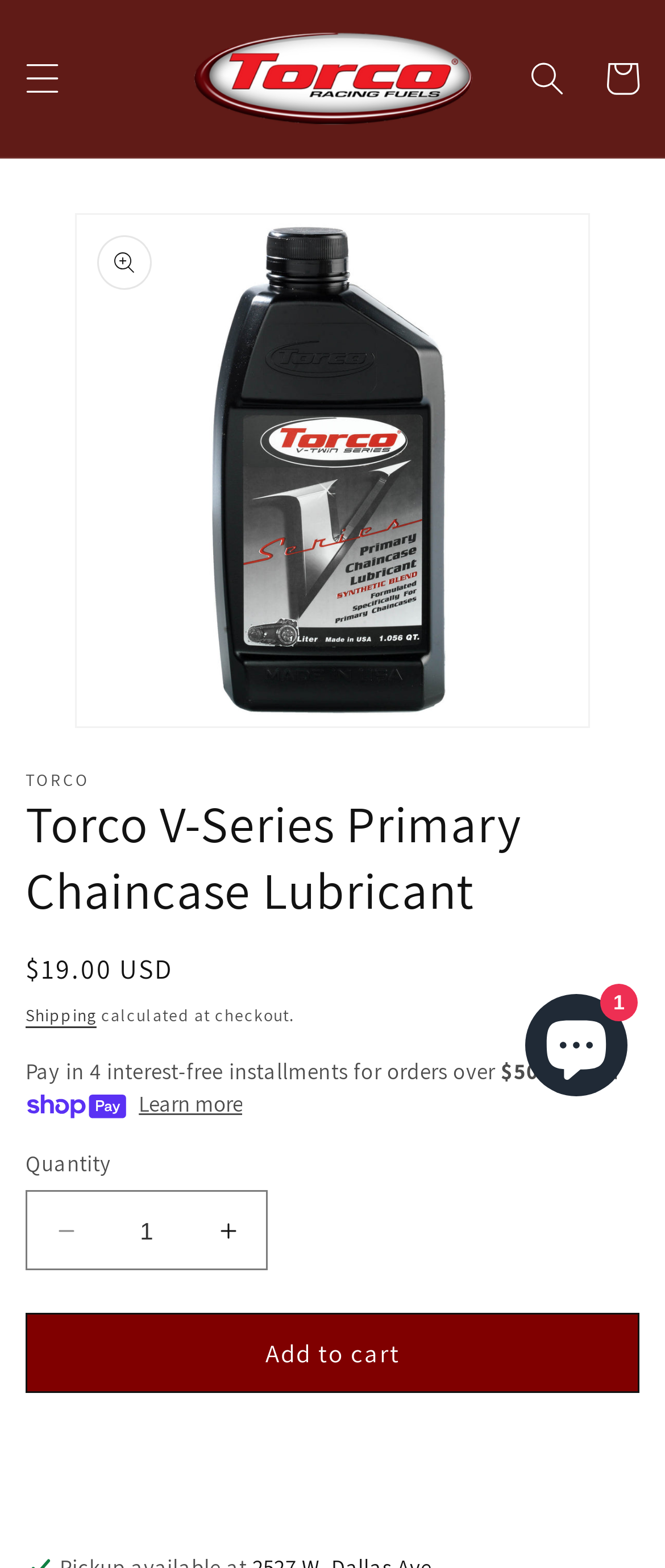Identify the bounding box coordinates of the clickable region necessary to fulfill the following instruction: "View the cart". The bounding box coordinates should be four float numbers between 0 and 1, i.e., [left, top, right, bottom].

[0.879, 0.026, 0.992, 0.074]